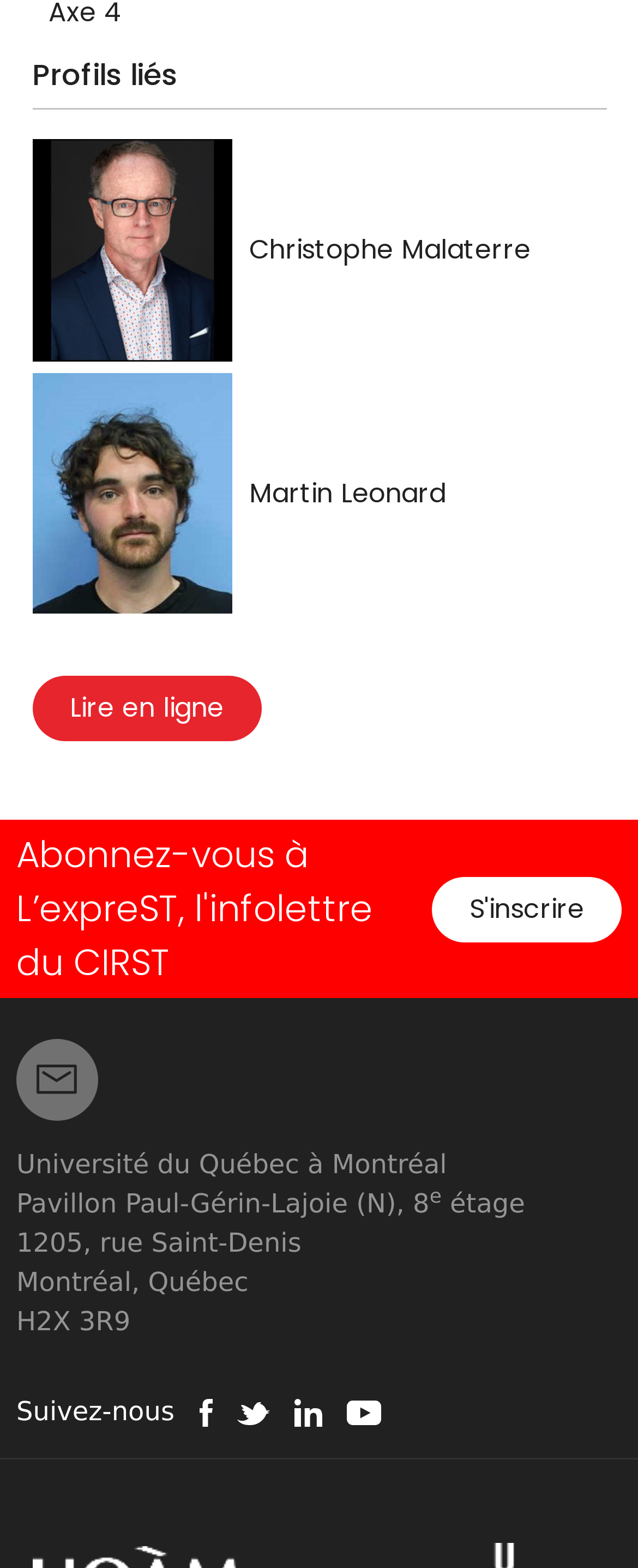Please determine the bounding box coordinates of the section I need to click to accomplish this instruction: "Access our YouTube channel".

[0.543, 0.89, 0.598, 0.91]